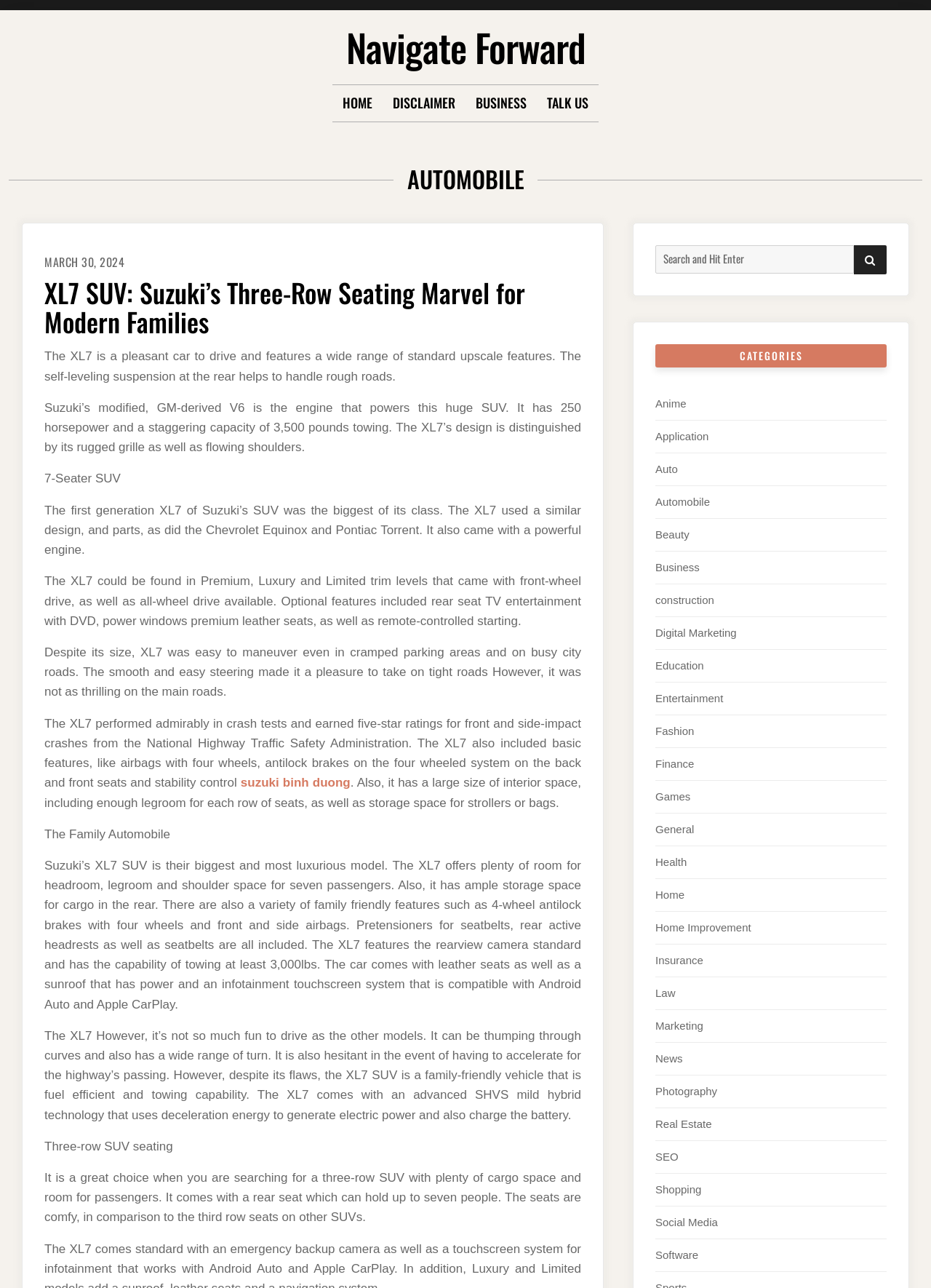Could you determine the bounding box coordinates of the clickable element to complete the instruction: "Read more about 'XL7 SUV: Suzuki’s Three-Row Seating Marvel for Modern Families'"? Provide the coordinates as four float numbers between 0 and 1, i.e., [left, top, right, bottom].

[0.048, 0.216, 0.624, 0.261]